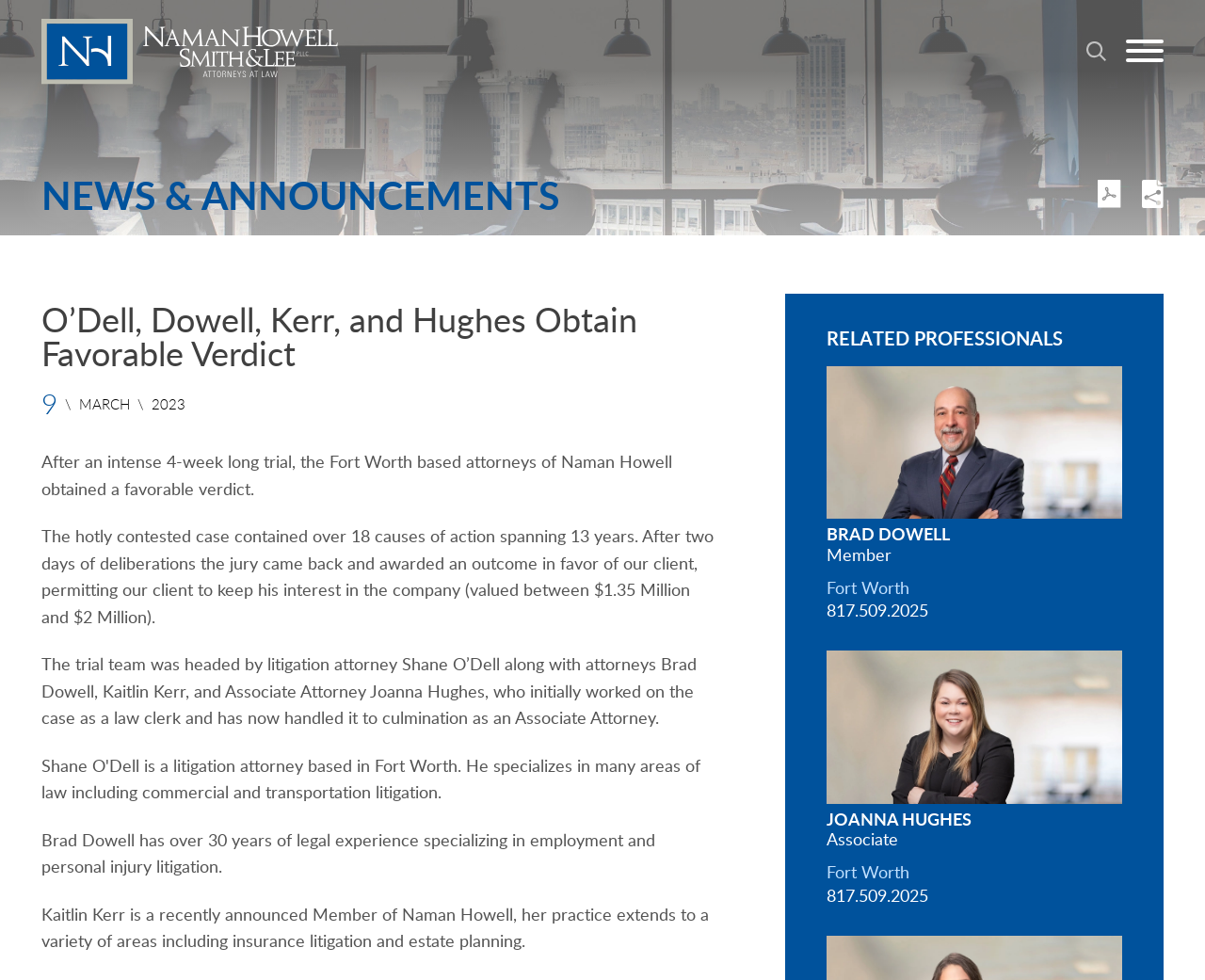Determine the bounding box coordinates of the area to click in order to meet this instruction: "View PDF".

[0.911, 0.184, 0.93, 0.223]